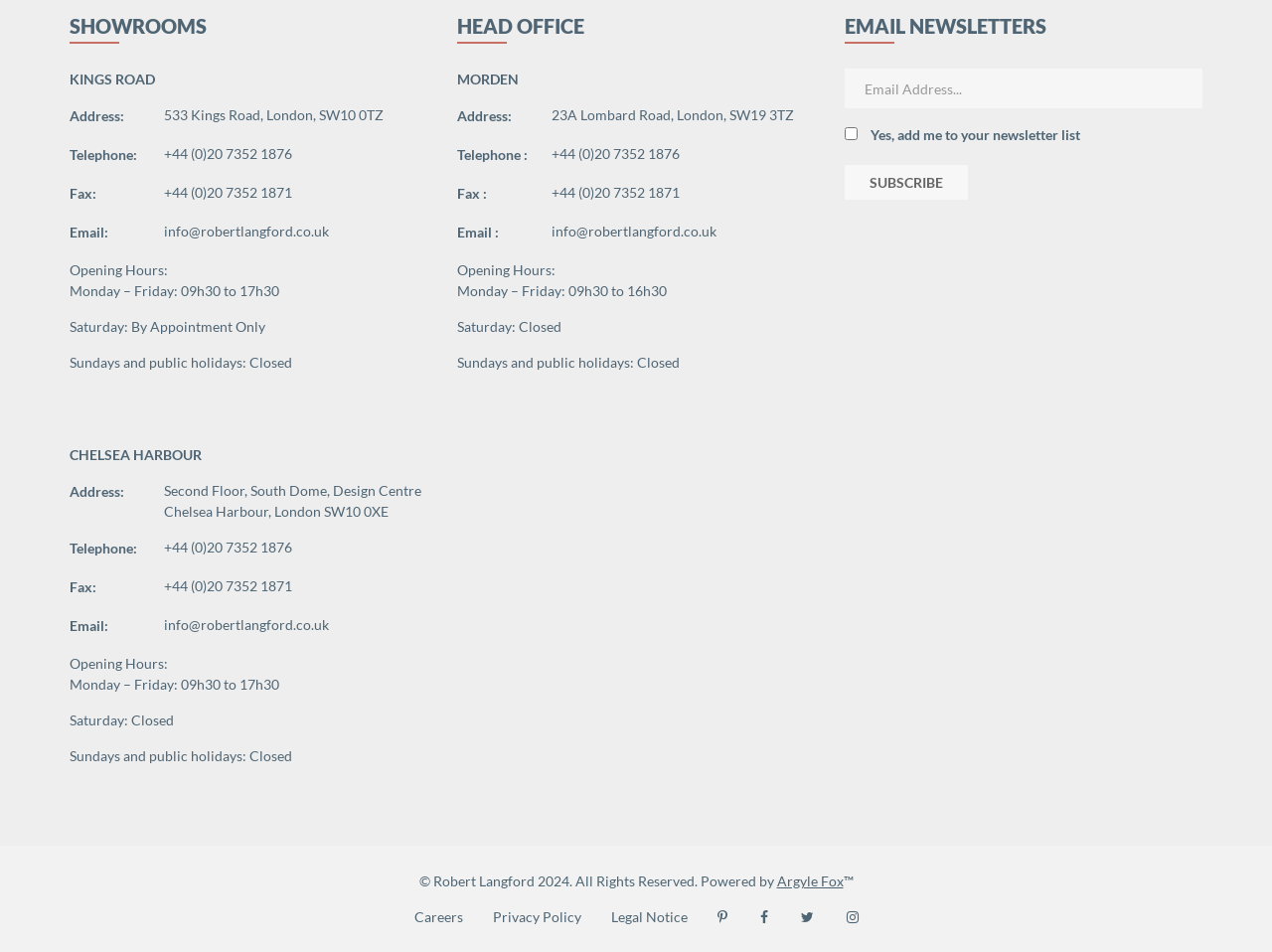How many showrooms are listed?
Look at the image and answer with only one word or phrase.

2